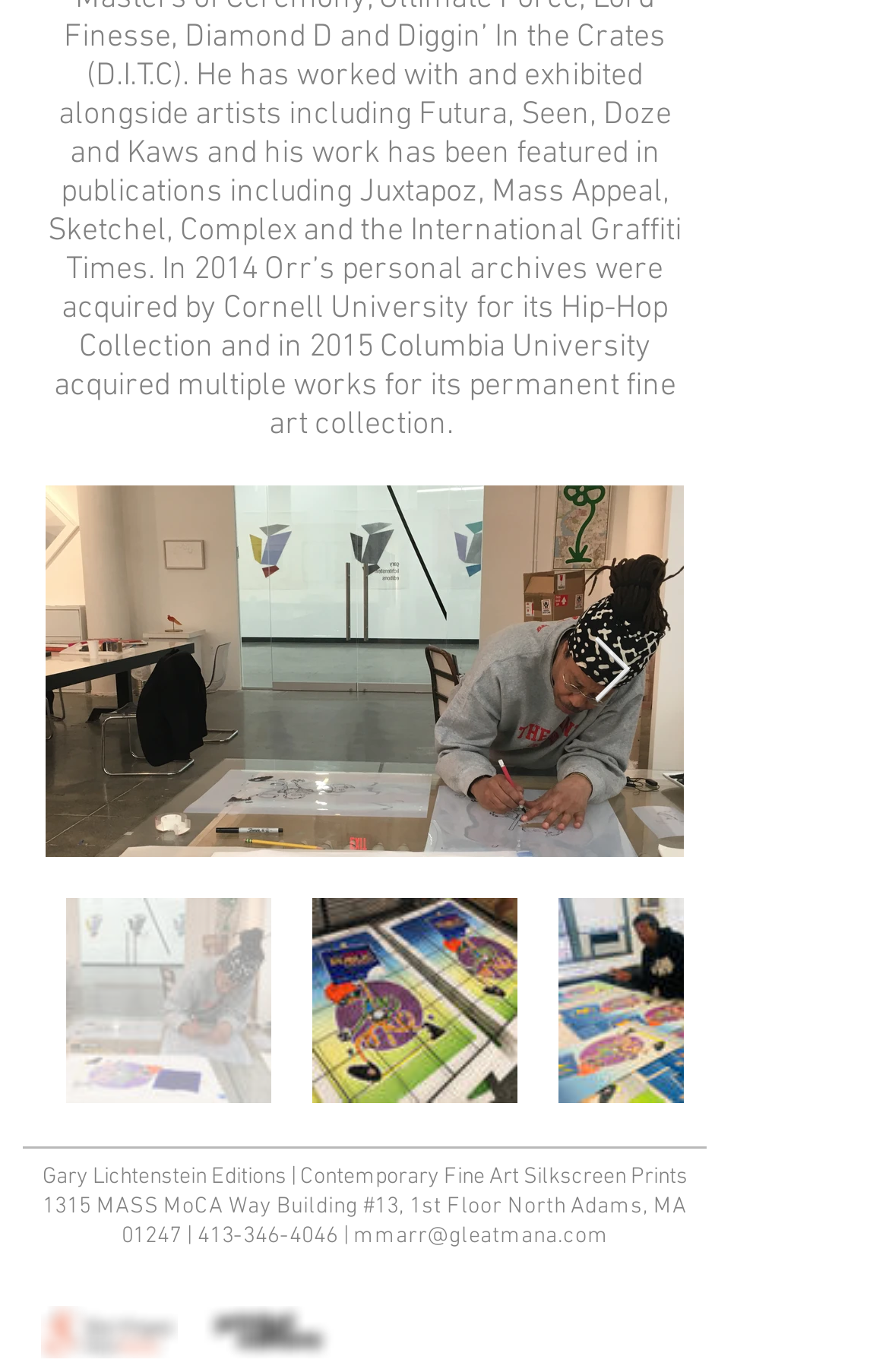Identify the bounding box coordinates of the region that should be clicked to execute the following instruction: "Visit the 'Plain Wrapper Press Redux' website".

[0.046, 0.951, 0.2, 0.989]